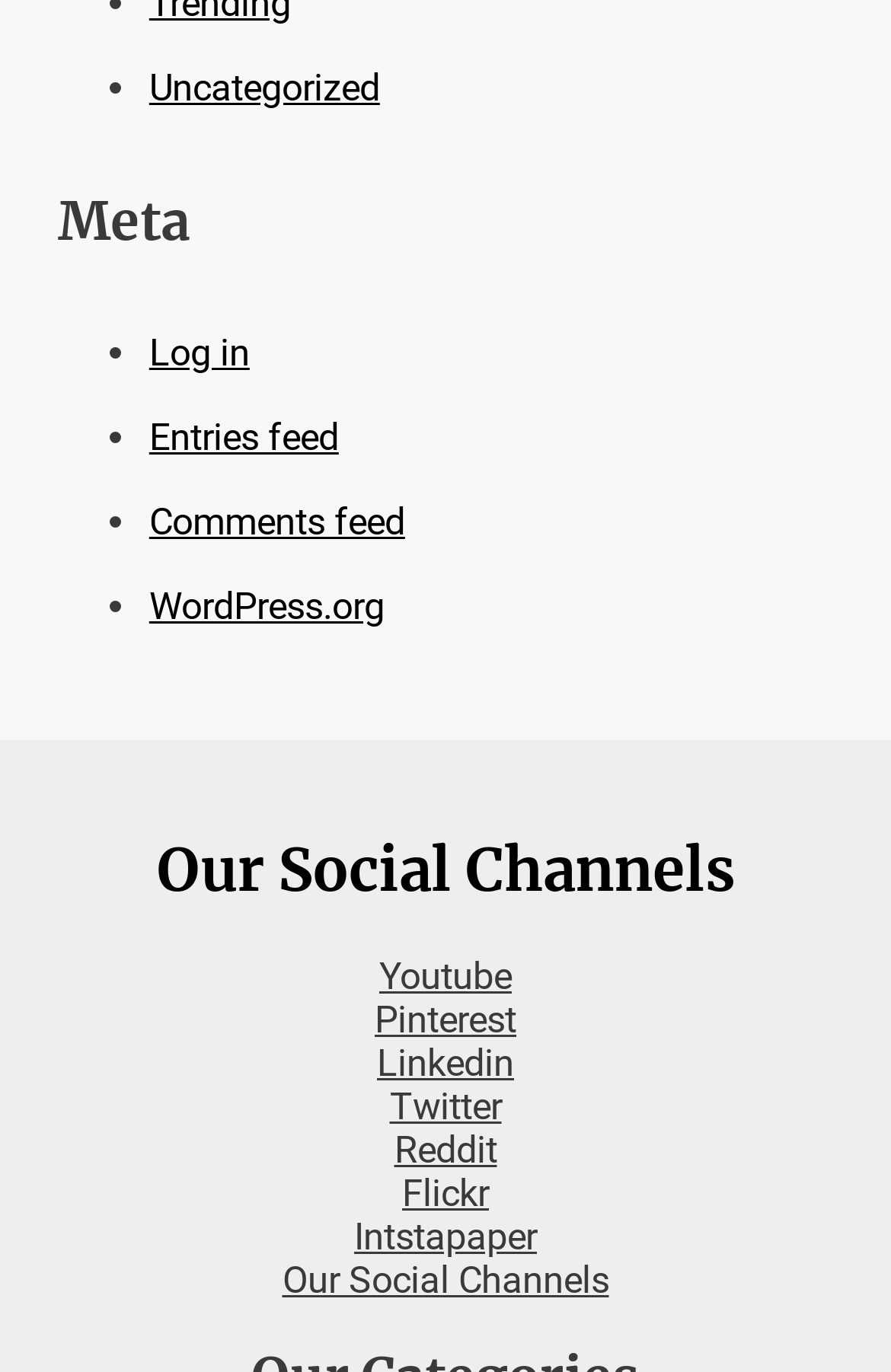Identify the bounding box coordinates for the UI element described as: "Chinese Food". The coordinates should be provided as four floats between 0 and 1: [left, top, right, bottom].

[0.428, 0.876, 0.674, 0.907]